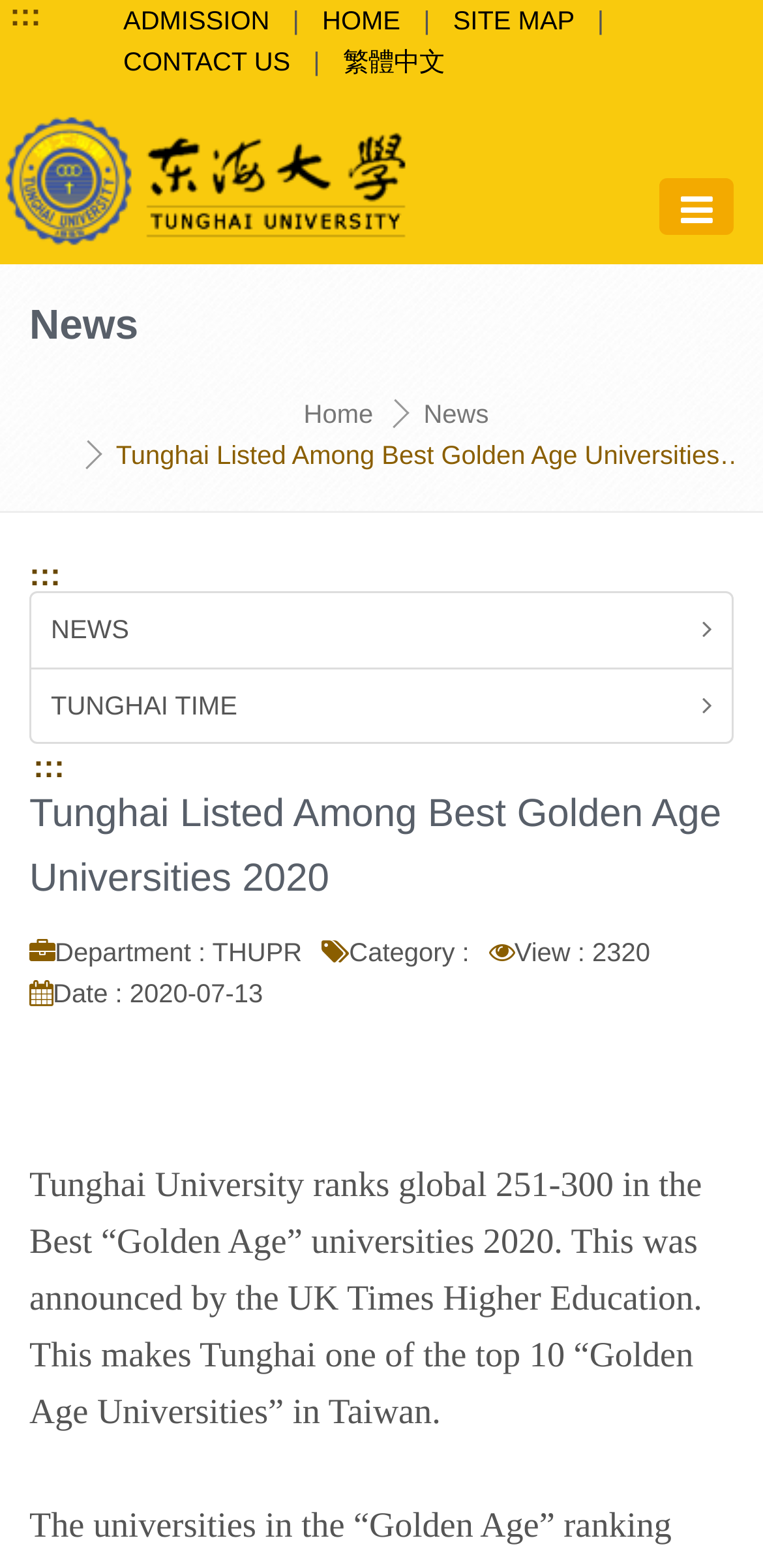Extract the bounding box of the UI element described as: "Contact Us".

[0.162, 0.03, 0.381, 0.049]